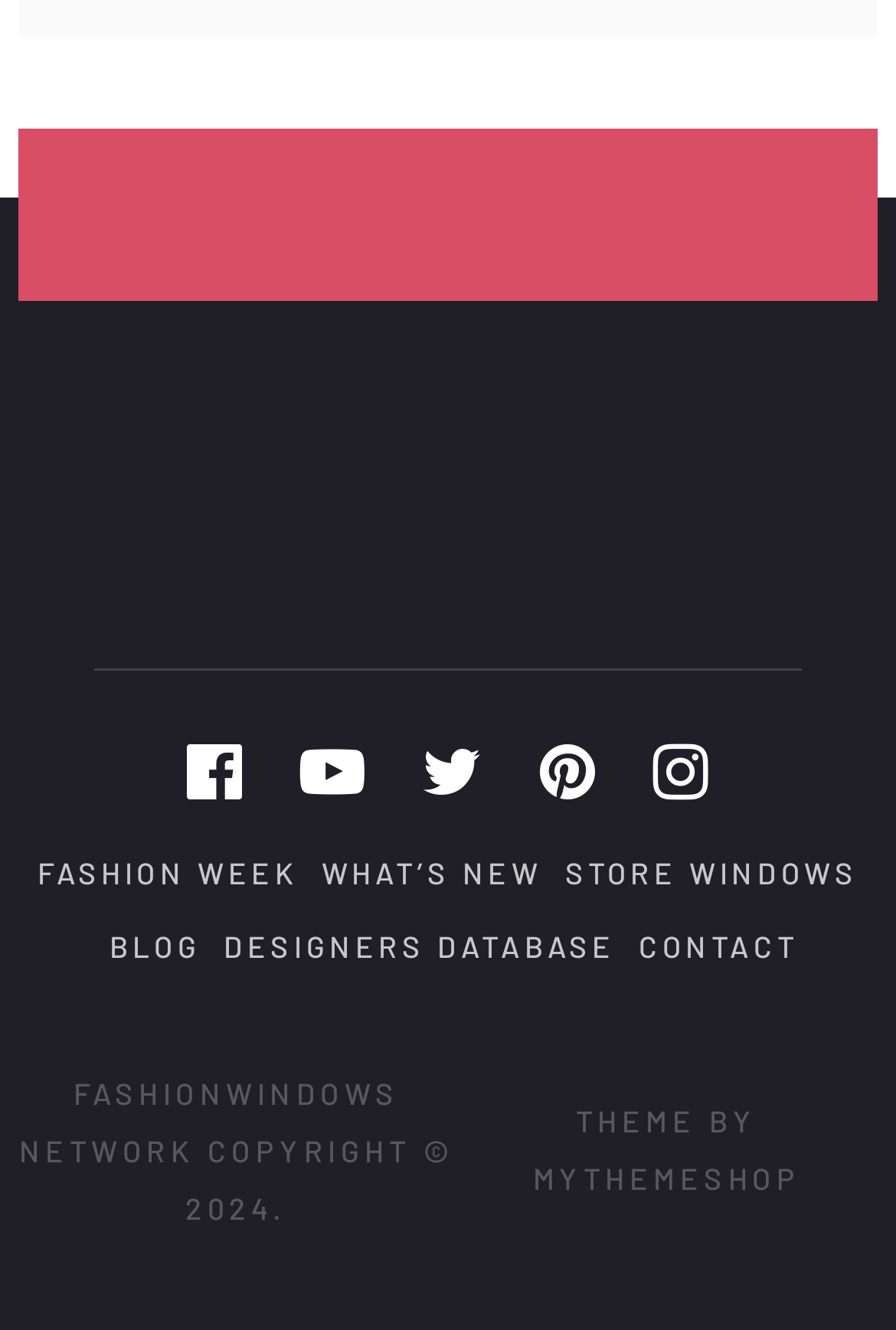Give a concise answer of one word or phrase to the question: 
What year is the copyright information dated to?

2024